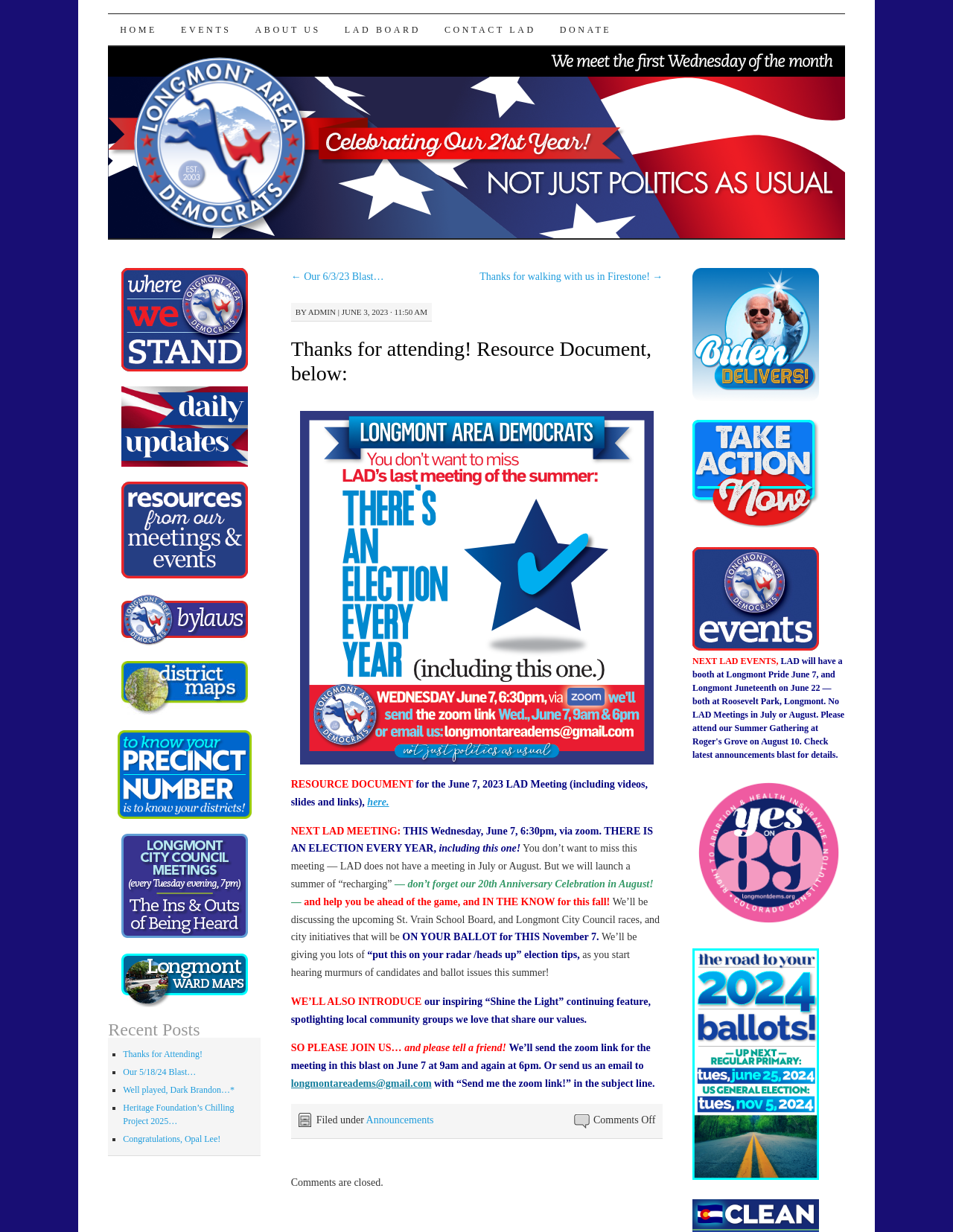Pinpoint the bounding box coordinates of the clickable element needed to complete the instruction: "Click on the 'HOME' link". The coordinates should be provided as four float numbers between 0 and 1: [left, top, right, bottom].

[0.113, 0.011, 0.177, 0.037]